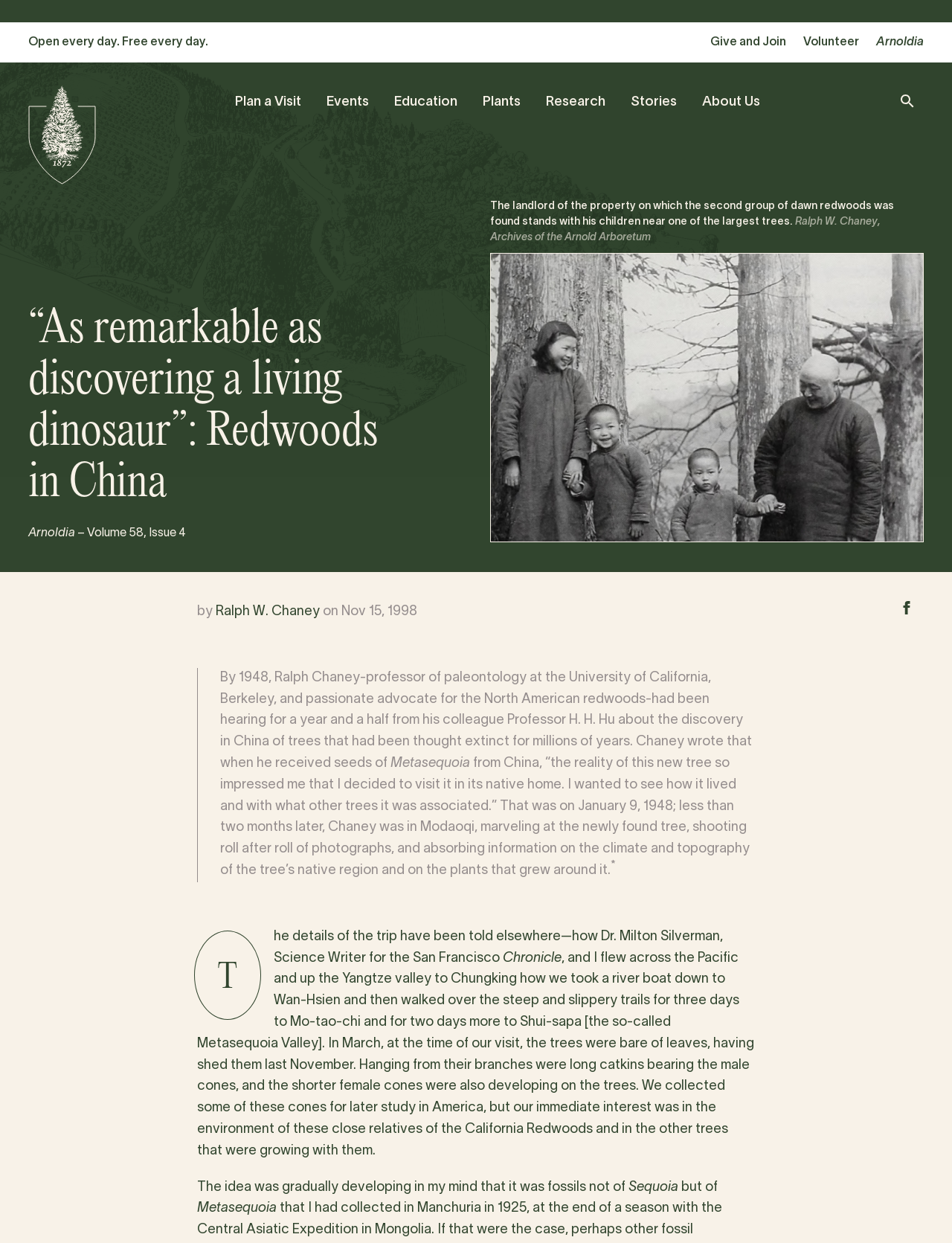What is the location where the author visited to see the redwoods?
Provide a well-explained and detailed answer to the question.

I found the answer by reading the text 'less than two months later, Chaney was in Modaoqi, marveling at the newly found tree...' which indicates that Modaoqi is the location where the author visited to see the redwoods.